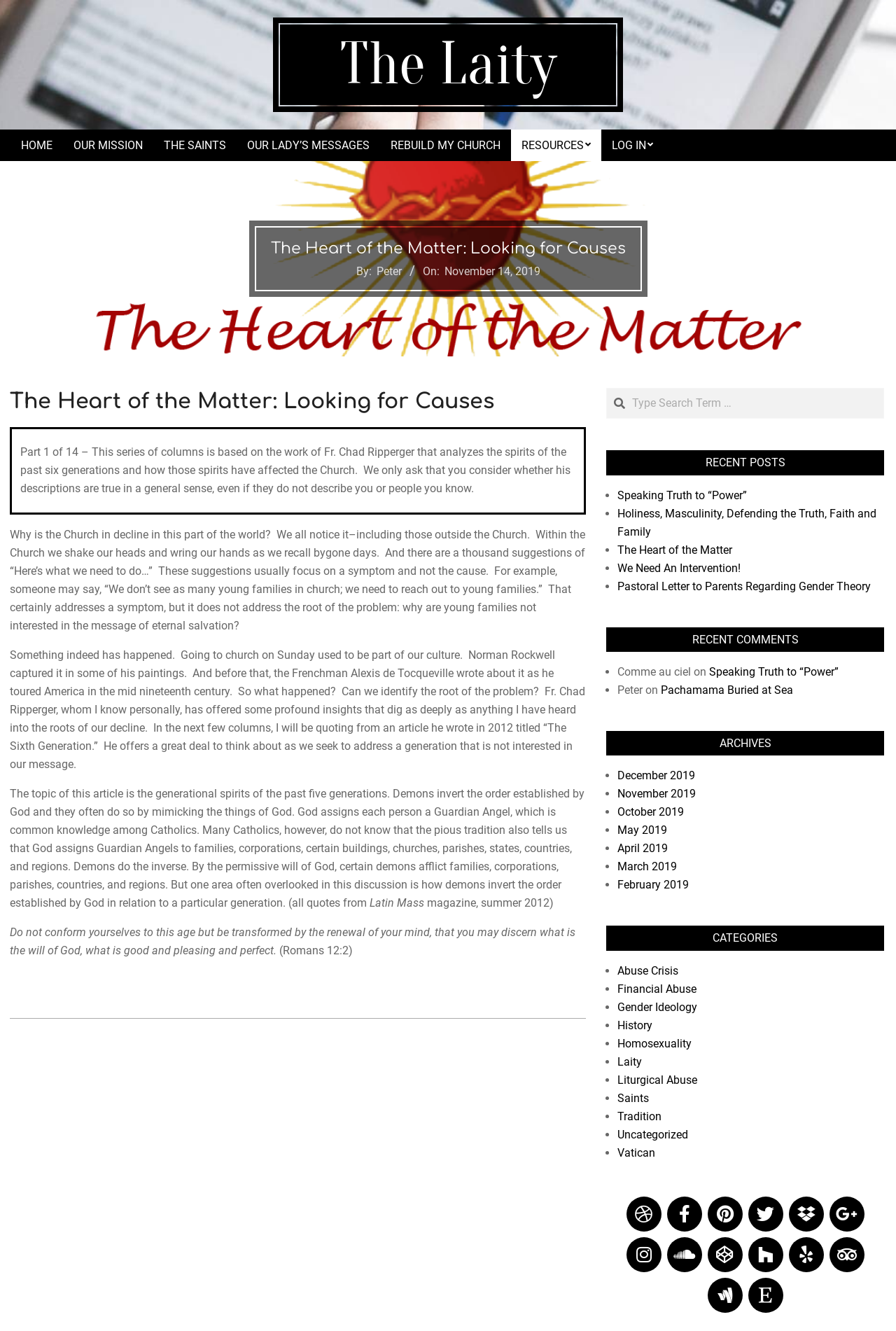Locate the headline of the webpage and generate its content.

The Heart of the Matter: Looking for Causes